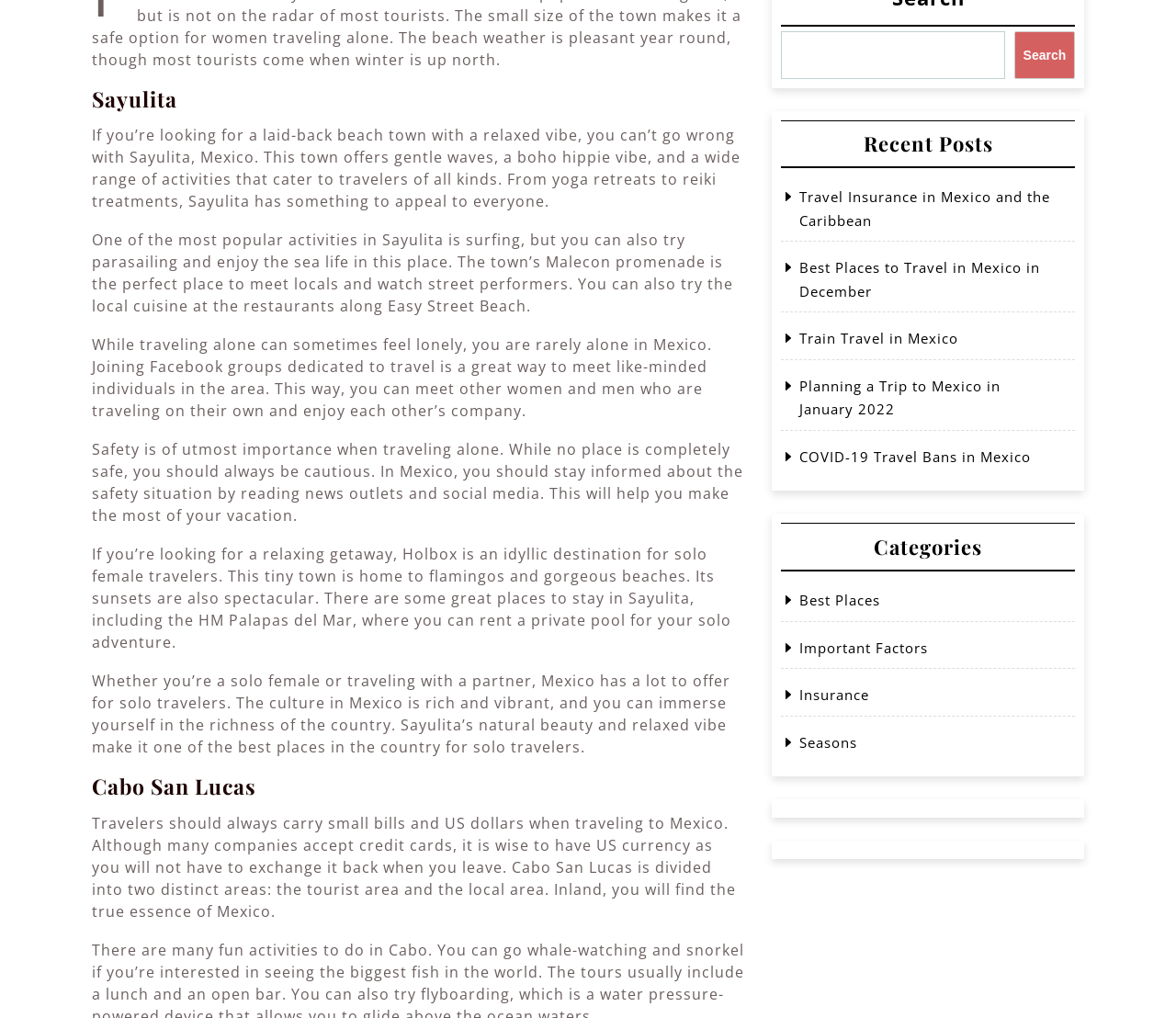Please find the bounding box for the UI element described by: "Important Factors".

[0.68, 0.627, 0.789, 0.645]